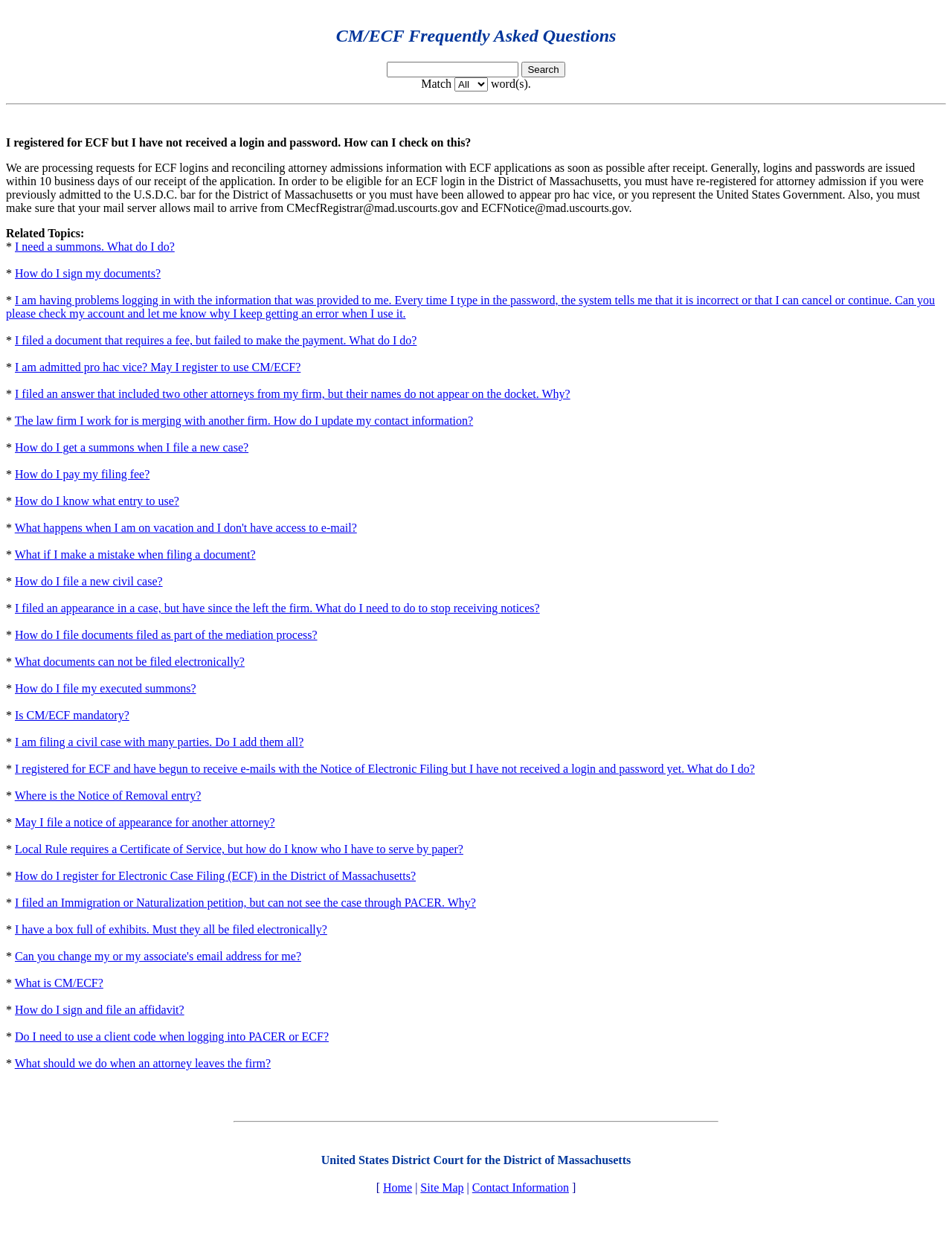Determine the bounding box for the UI element that matches this description: "Contact Information".

[0.496, 0.957, 0.598, 0.968]